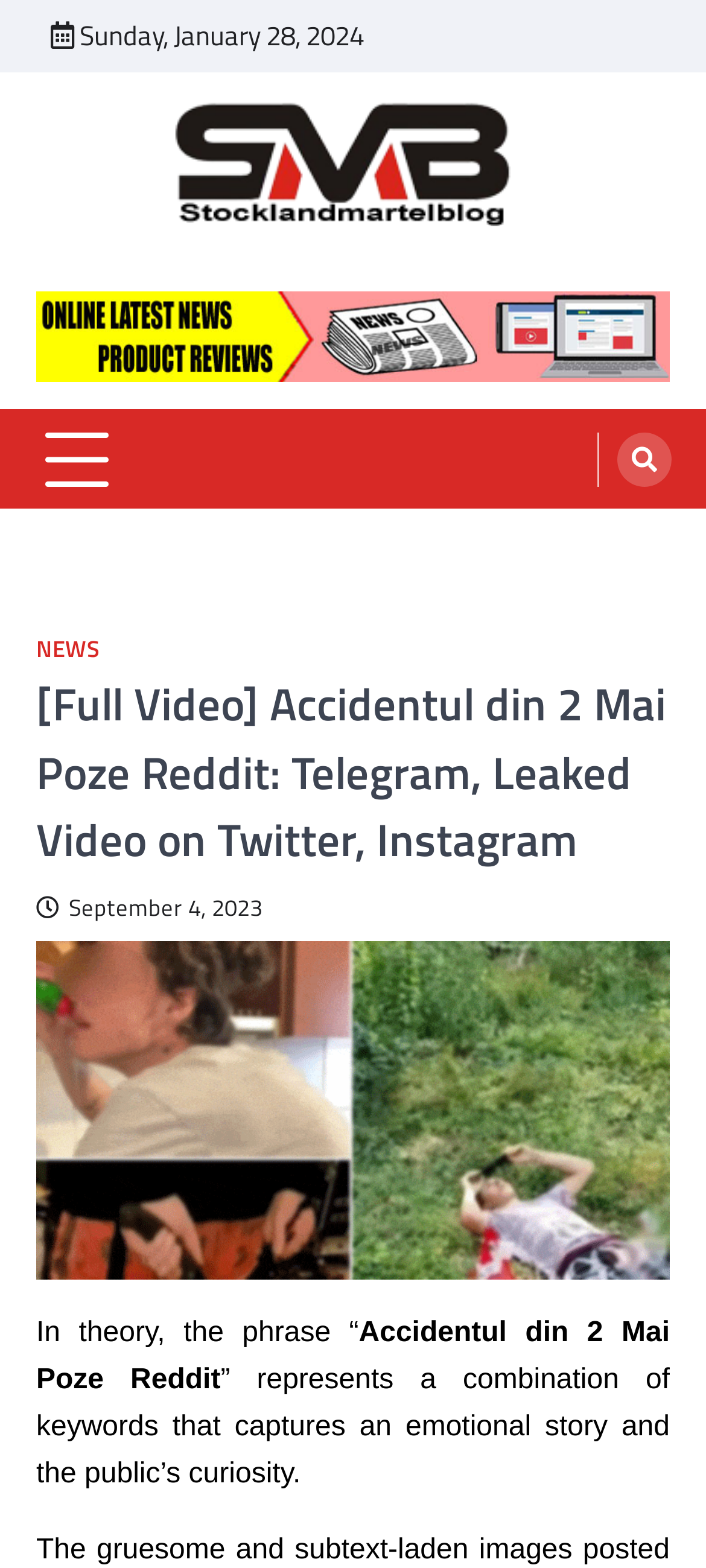What is the topic of the latest news?
Utilize the information in the image to give a detailed answer to the question.

I found the topic of the latest news by looking at the heading element that says '[Full Video] Accidentul din 2 Mai Poze Reddit: Telegram, Leaked Video on Twitter, Instagram'.